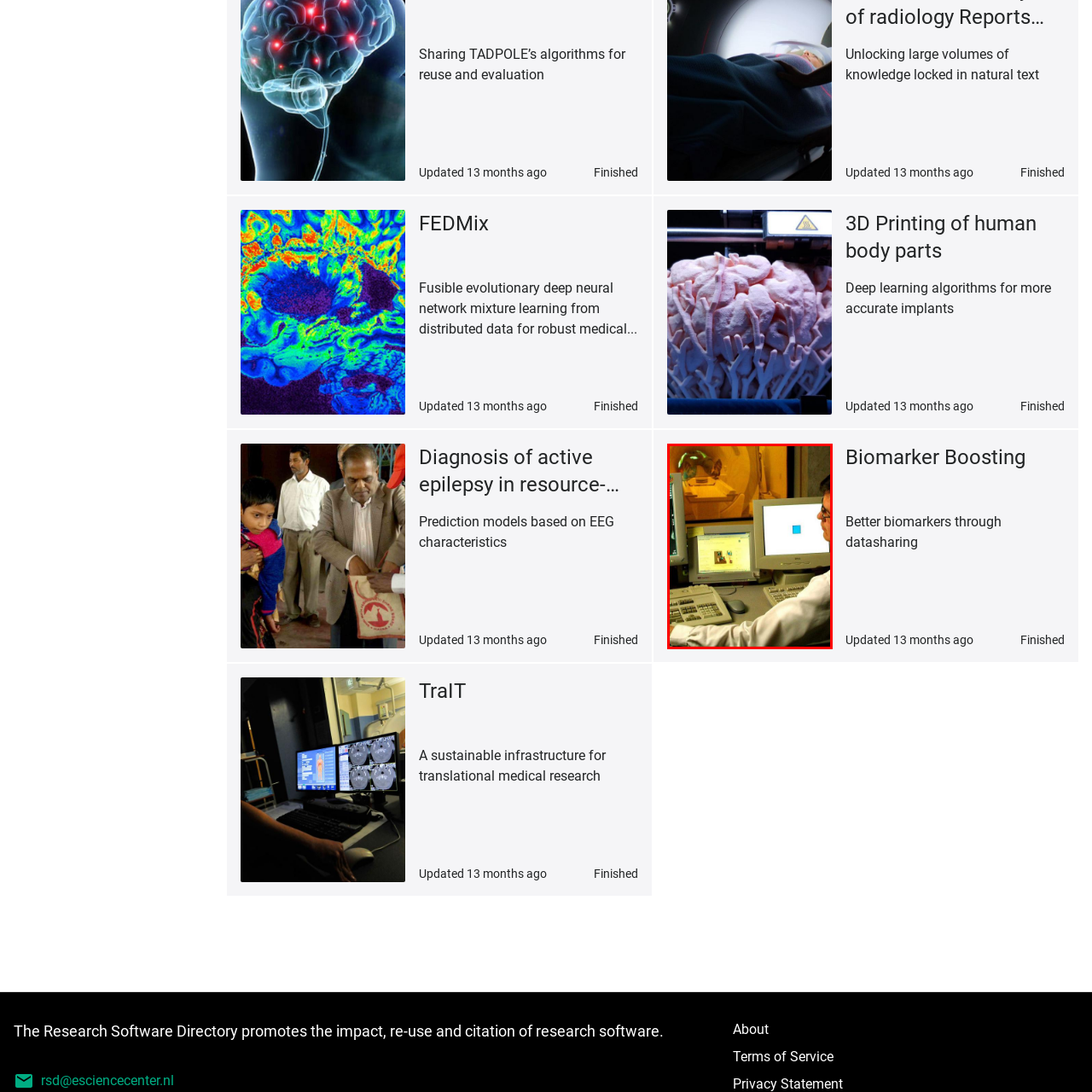What is visible behind the healthcare professional?
Check the image inside the red bounding box and provide your answer in a single word or short phrase.

an imaging machine